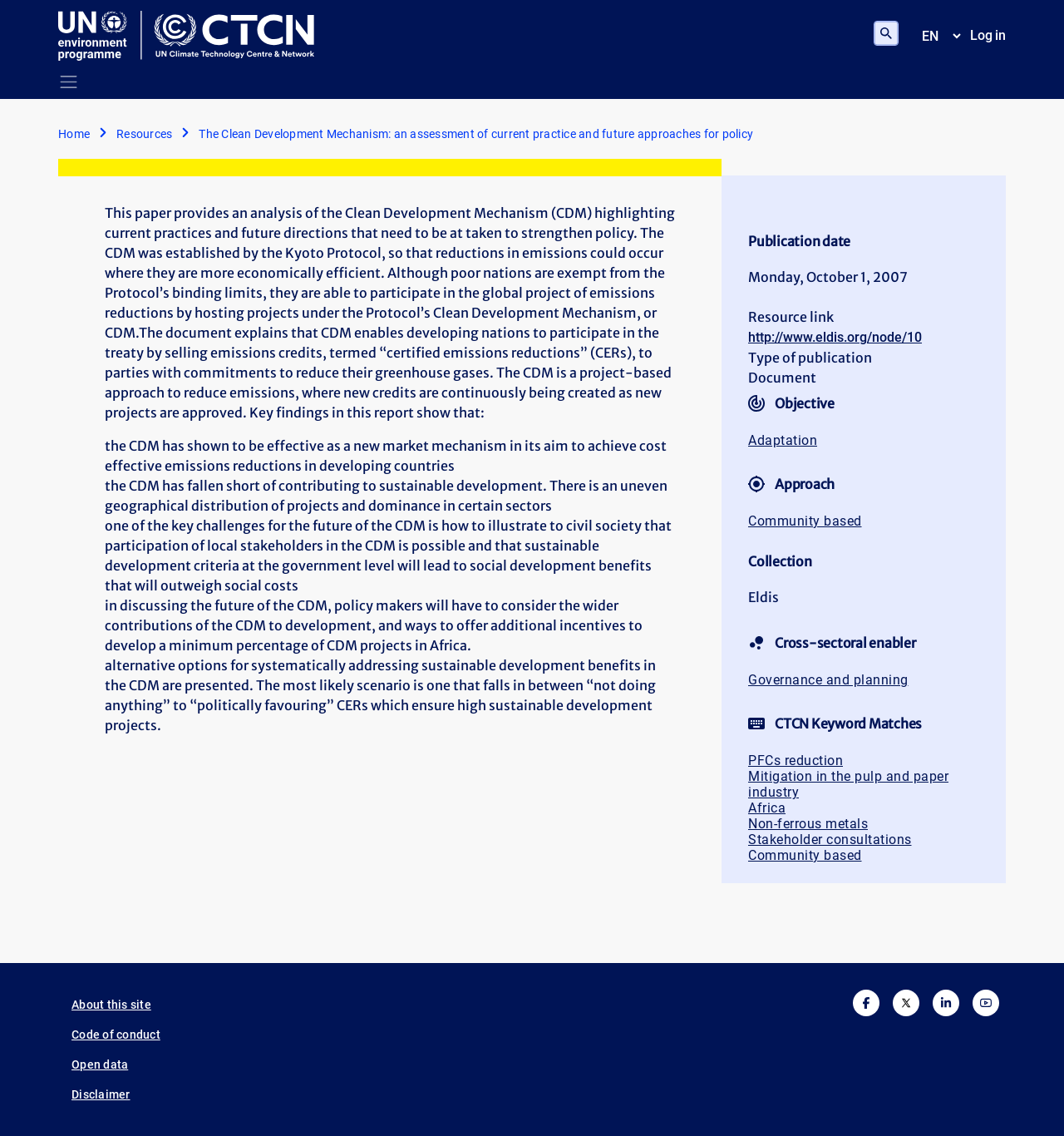Explain the contents of the webpage comprehensively.

This webpage is about the Clean Development Mechanism (CDM) and its assessment. At the top, there is a navigation bar with a "Home" link and a language selection dropdown menu. To the right of the navigation bar, there is a user menu with a "Log in" link. Below the navigation bar, there is a main content area with a breadcrumb navigation showing the current page's location.

The main content area is divided into two sections. The top section has a heading "Breadcrumb" and displays the current page's title, "The Clean Development Mechanism: an assessment of current practice and future approaches for policy". Below this section, there is an article with a summary of the paper, which provides an analysis of the CDM, highlighting its current practices and future directions.

The article is divided into several paragraphs, each discussing a key finding or aspect of the CDM. The text explains how the CDM enables developing nations to participate in the treaty by selling emissions credits, and how it has shown to be effective in achieving cost-effective emissions reductions in developing countries. However, it also notes that the CDM has fallen short of contributing to sustainable development, with an uneven geographical distribution of projects and dominance in certain sectors.

The article also discusses the challenges and future directions of the CDM, including the need to illustrate to civil society that participation of local stakeholders is possible and that sustainable development criteria at the government level will lead to social development benefits that outweigh social costs.

At the bottom of the page, there is a section with metadata about the publication, including the publication date, resource link, type of publication, objective, approach, and keywords. There are also links to social media platforms, such as Facebook, Twitter, LinkedIn, and YouTube.

Finally, at the very bottom of the page, there is a footer navigation with links to "About this site", "Code of conduct", "Open data", and "Disclaimer".